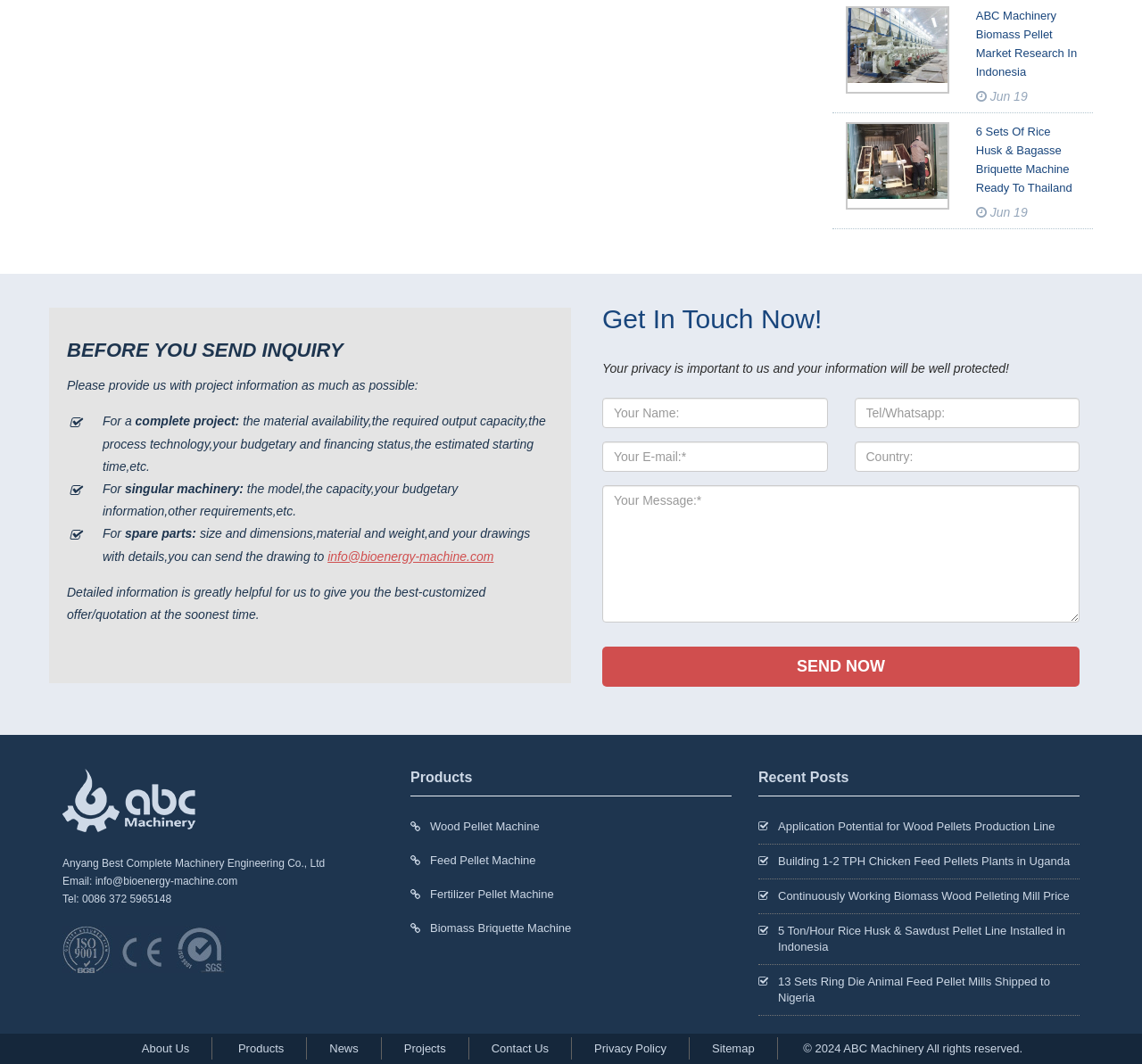Given the element description Wood Pellet Machine, identify the bounding box coordinates for the UI element on the webpage screenshot. The format should be (top-left x, top-left y, bottom-right x, bottom-right y), with values between 0 and 1.

[0.359, 0.77, 0.641, 0.785]